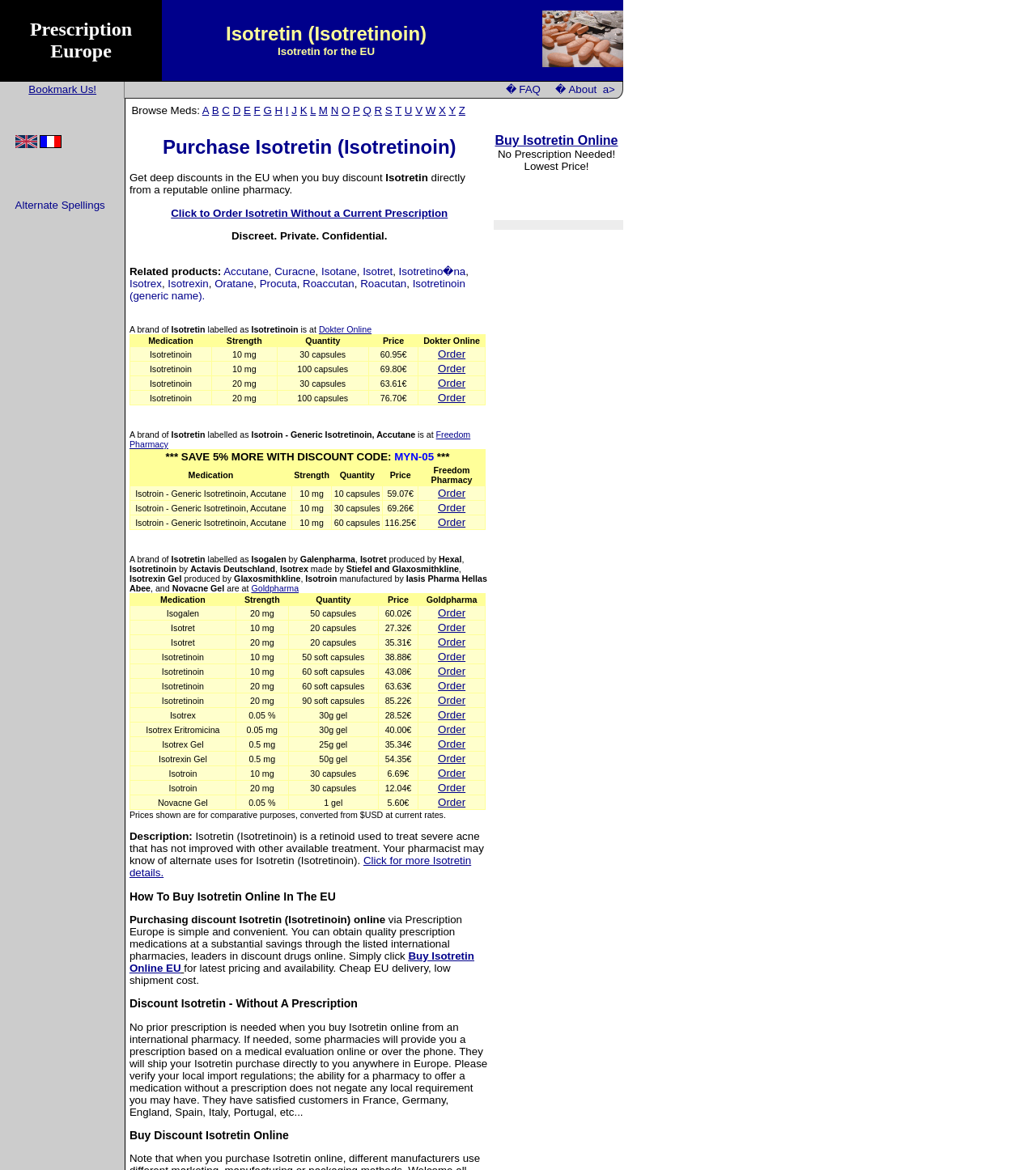Specify the bounding box coordinates of the region I need to click to perform the following instruction: "Bookmark Us!". The coordinates must be four float numbers in the range of 0 to 1, i.e., [left, top, right, bottom].

[0.028, 0.071, 0.093, 0.082]